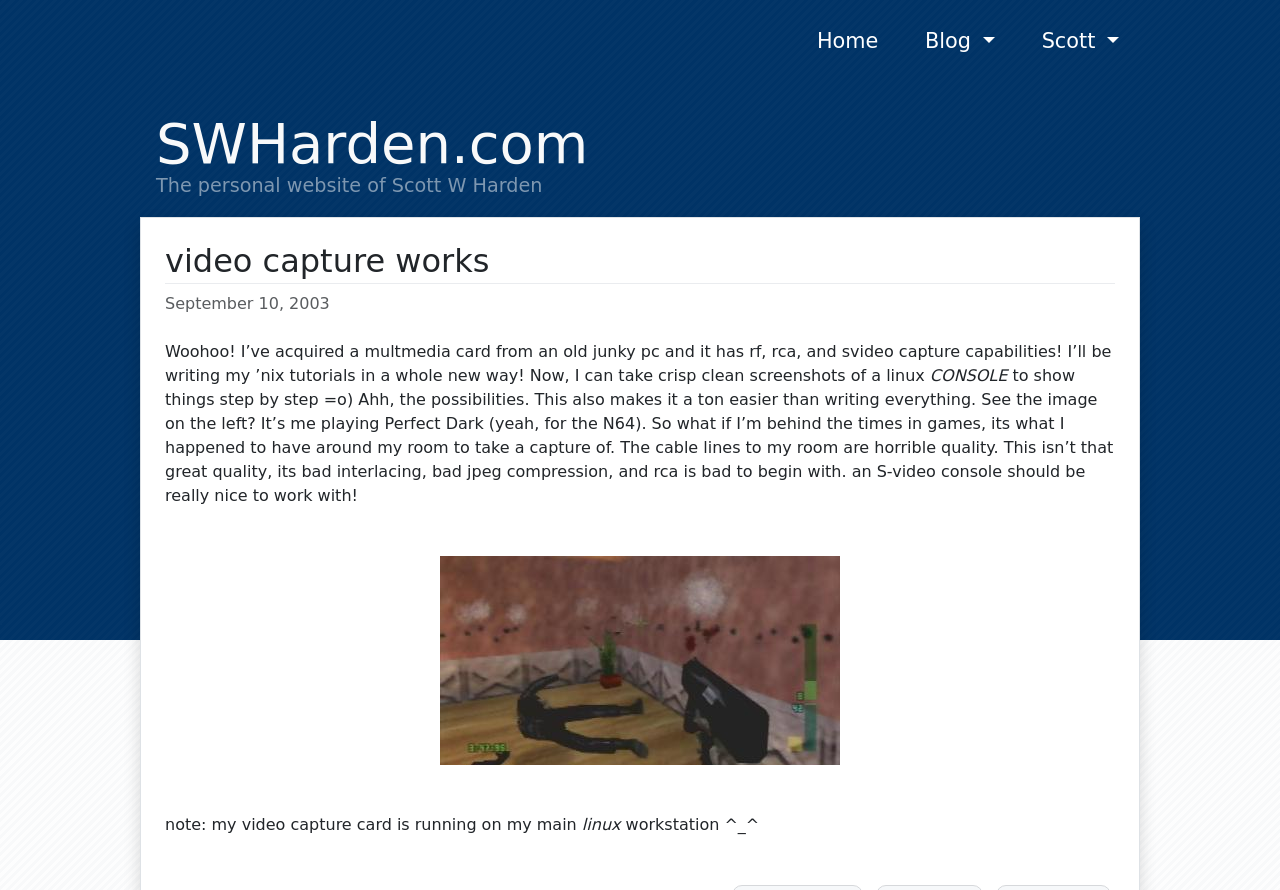What is the author's name?
Using the image, provide a detailed and thorough answer to the question.

The author's name can be found in the header section of the webpage, where it is written as 'The personal website of Scott W Harden'.